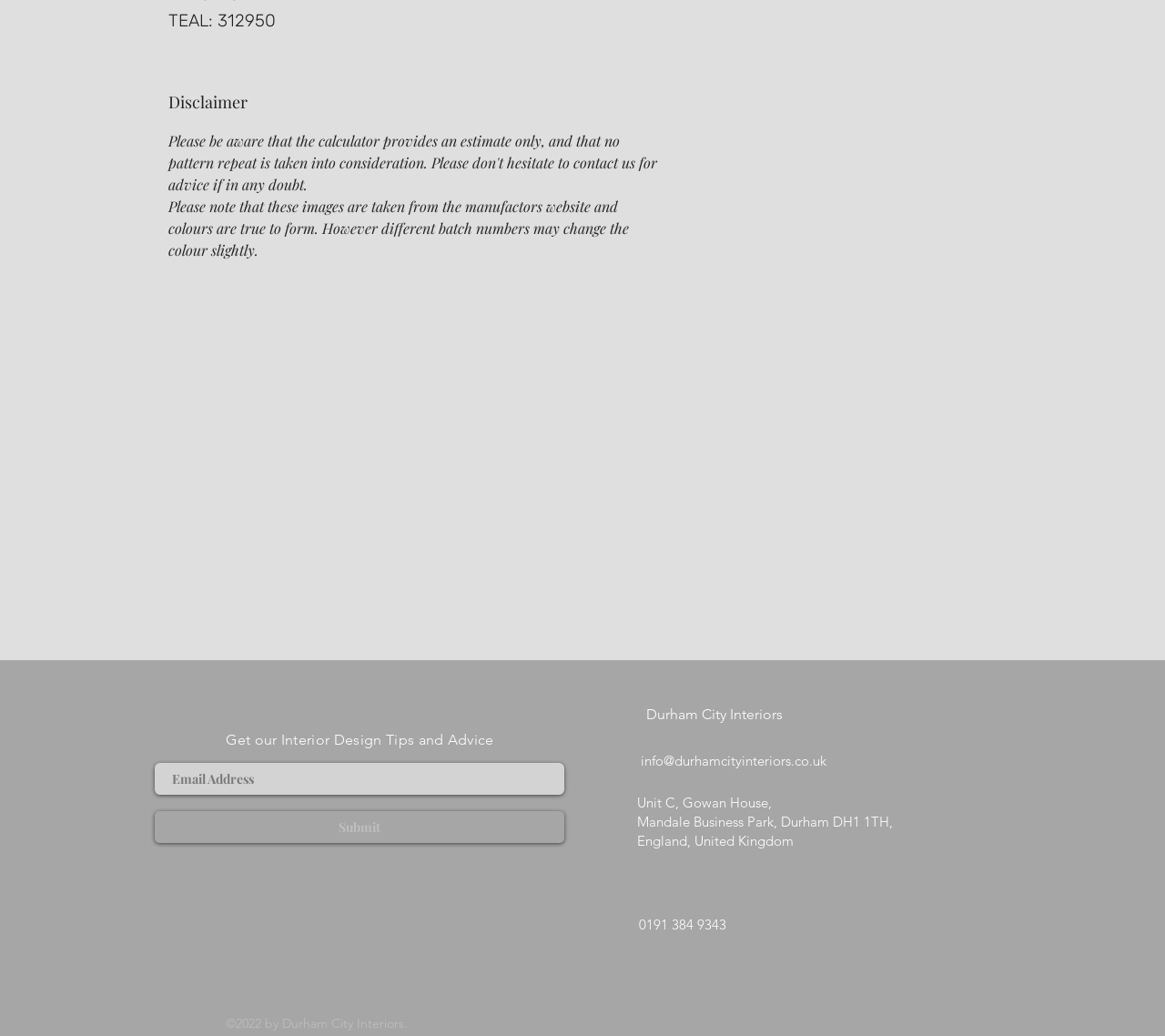What social media platforms does the company have?
Using the visual information, answer the question in a single word or phrase.

Instagram, Facebook, Twitter